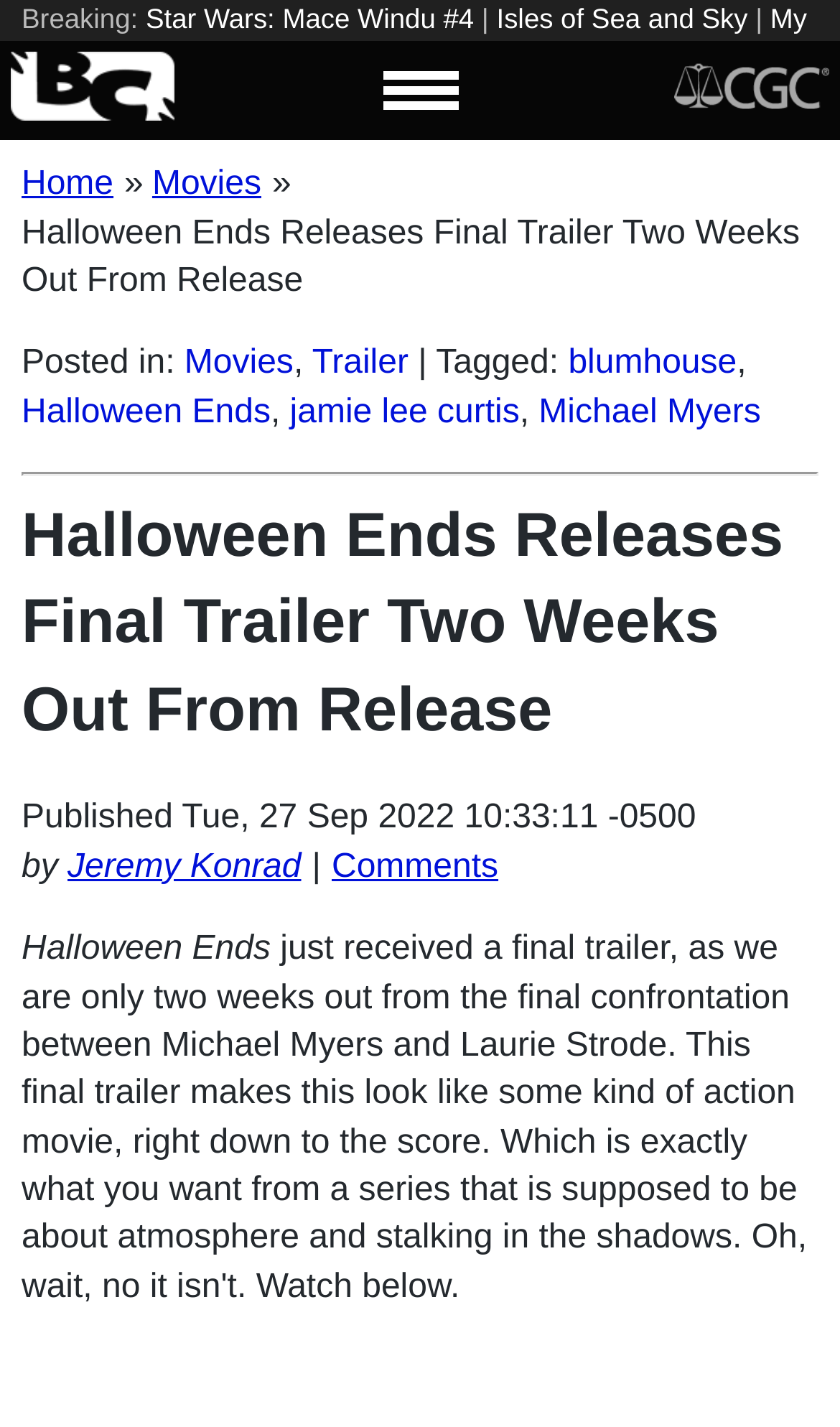Who is the author of the article?
Could you answer the question in a detailed manner, providing as much information as possible?

The author of the article can be found in the section below the main heading, where it says 'by Jeremy Konrad'. This indicates that Jeremy Konrad is the author of the article.